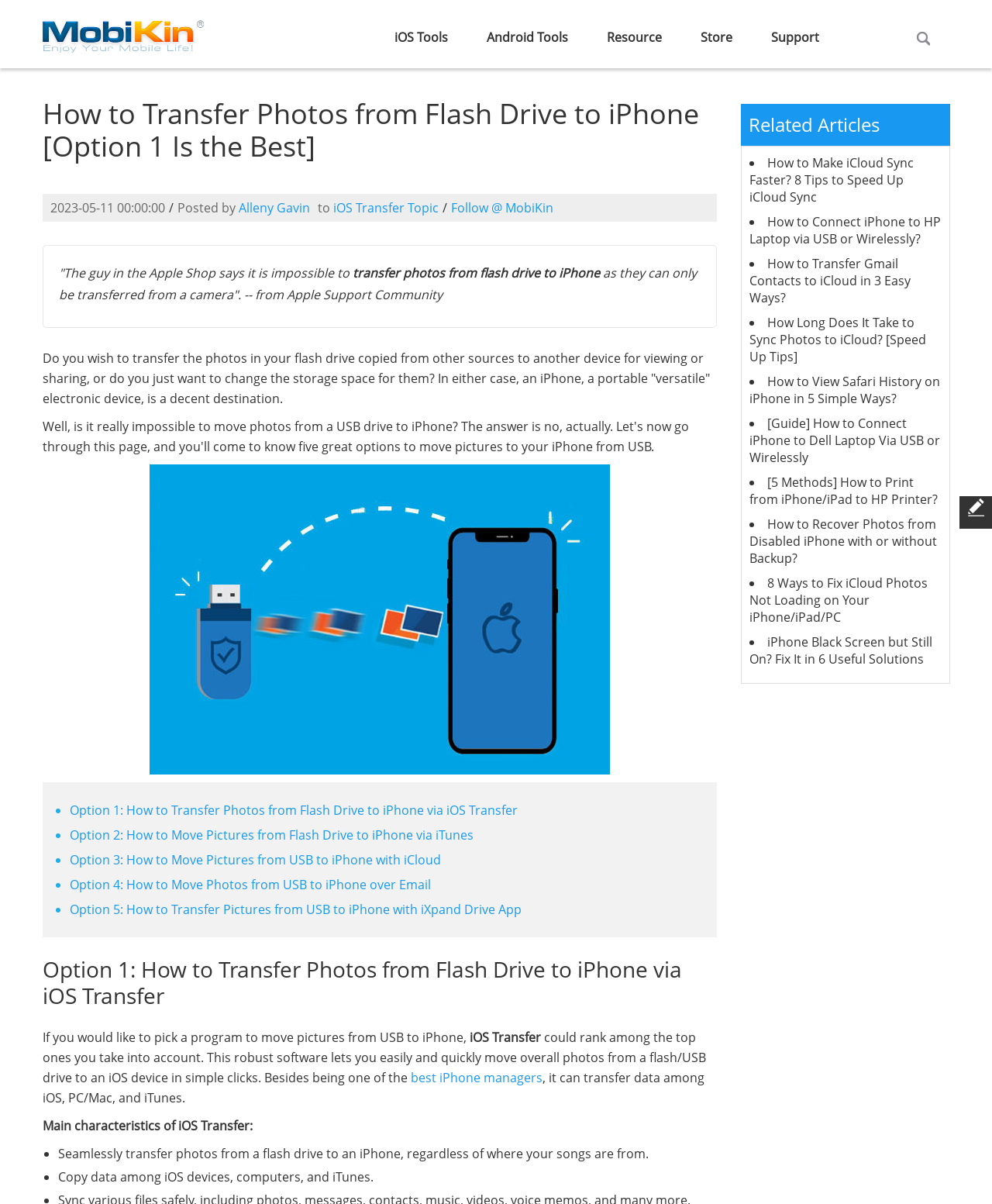Find the bounding box coordinates for the area that should be clicked to accomplish the instruction: "Click on Smiley Reaction".

None